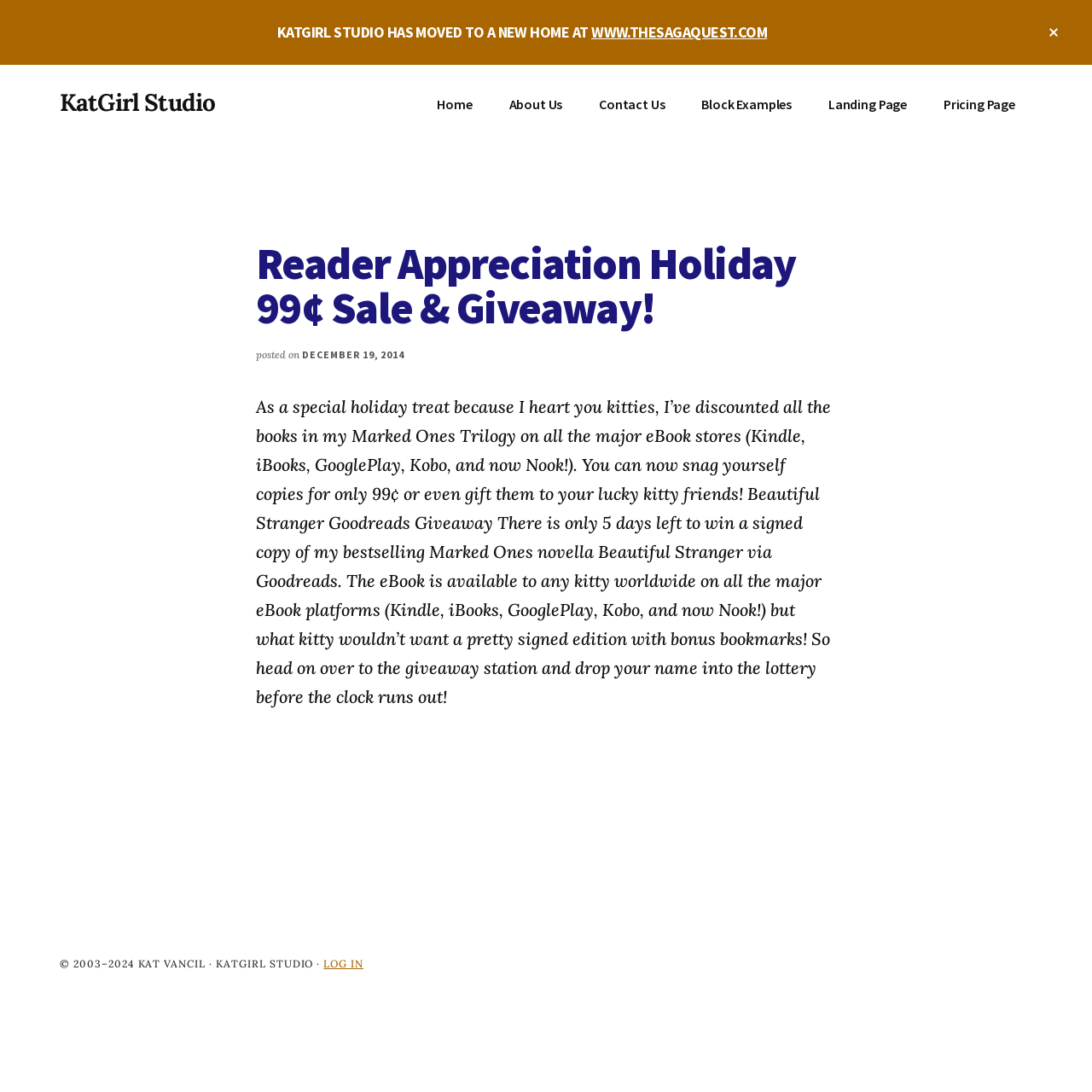Show the bounding box coordinates for the element that needs to be clicked to execute the following instruction: "Log in to the account". Provide the coordinates in the form of four float numbers between 0 and 1, i.e., [left, top, right, bottom].

[0.296, 0.876, 0.333, 0.888]